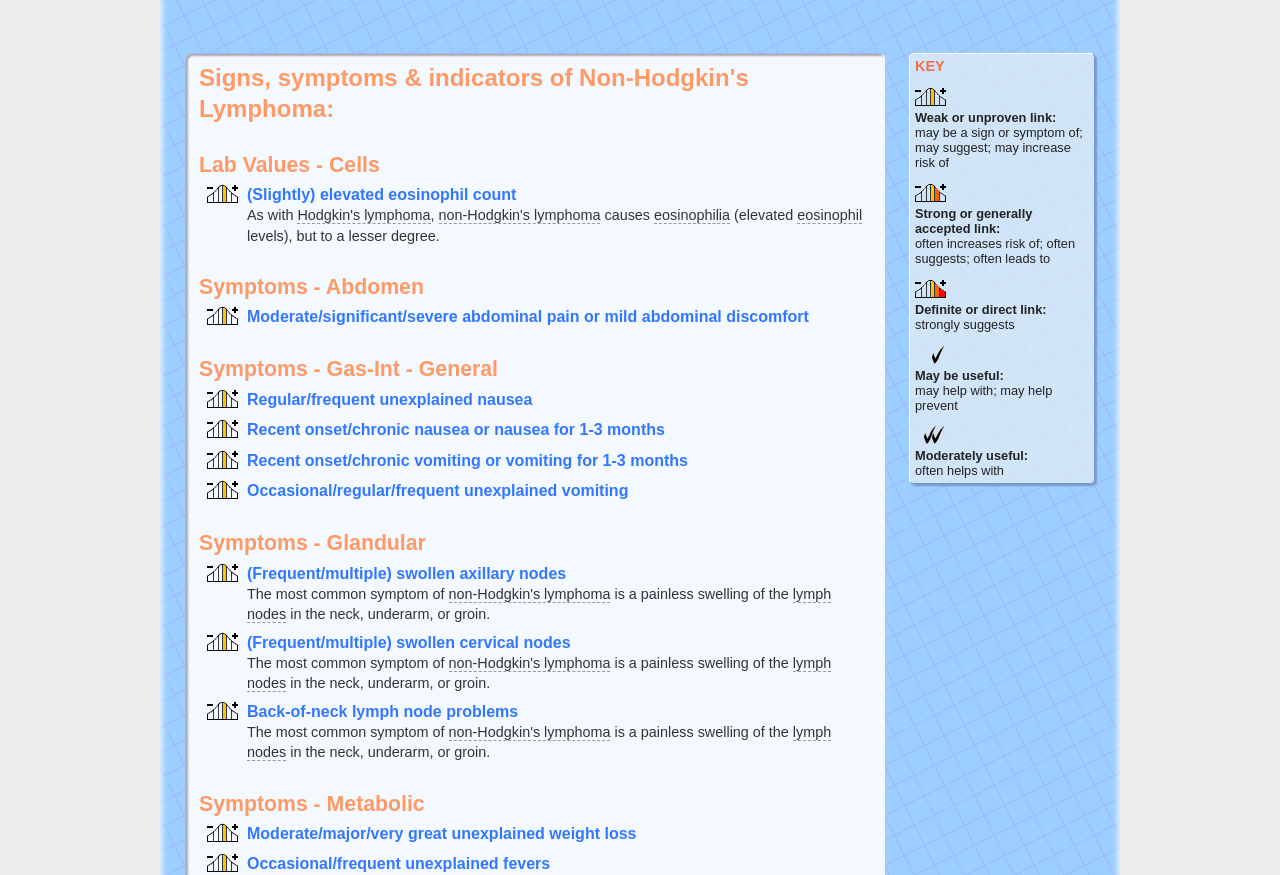Given the element description, predict the bounding box coordinates in the format (top-left x, top-left y, bottom-right x, bottom-right y). Make sure all values are between 0 and 1. Here is the element description: Moderate/major/very great unexplained weight loss

[0.193, 0.943, 0.497, 0.962]